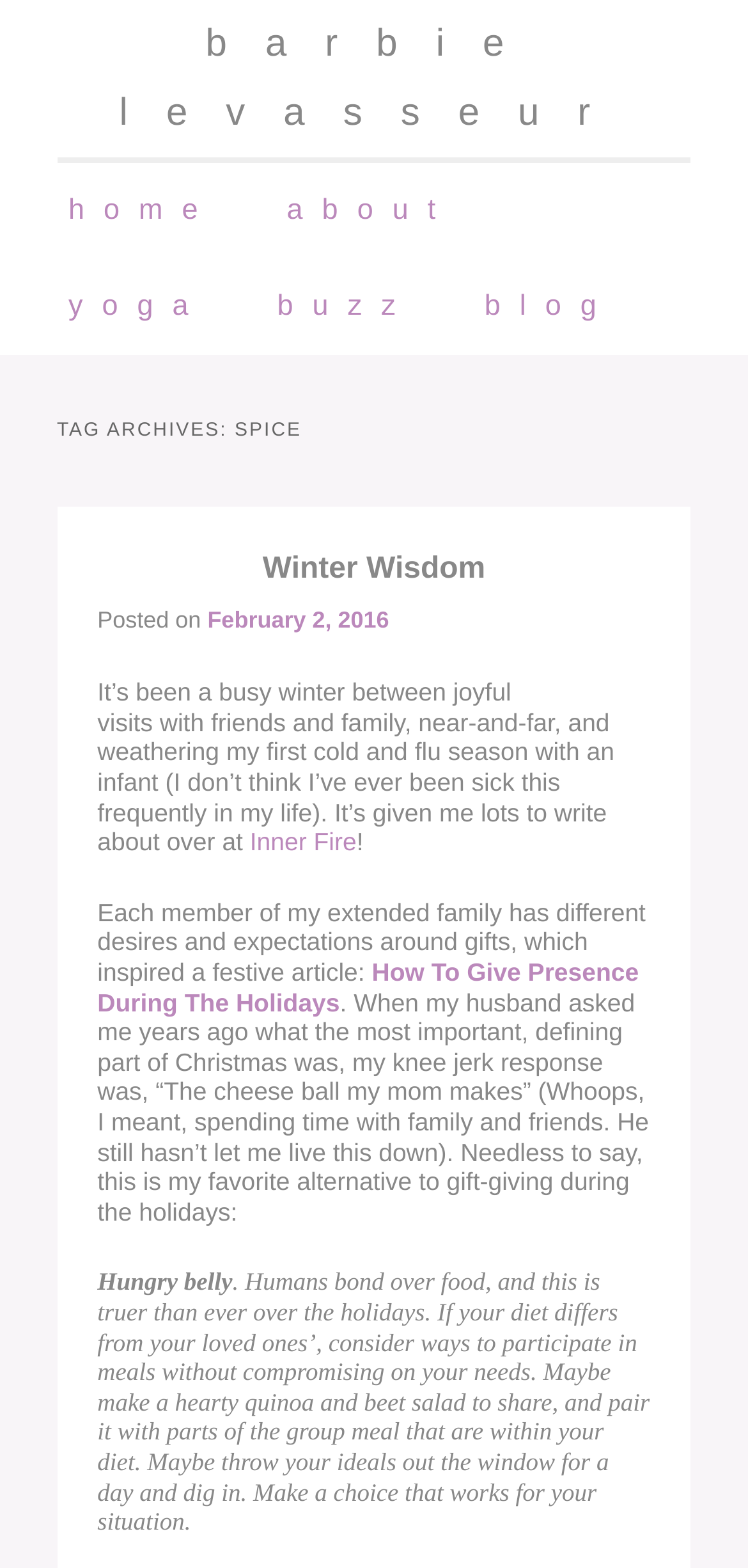Locate the bounding box coordinates of the area that needs to be clicked to fulfill the following instruction: "go to the 'home' page". The coordinates should be in the format of four float numbers between 0 and 1, namely [left, top, right, bottom].

[0.045, 0.104, 0.337, 0.165]